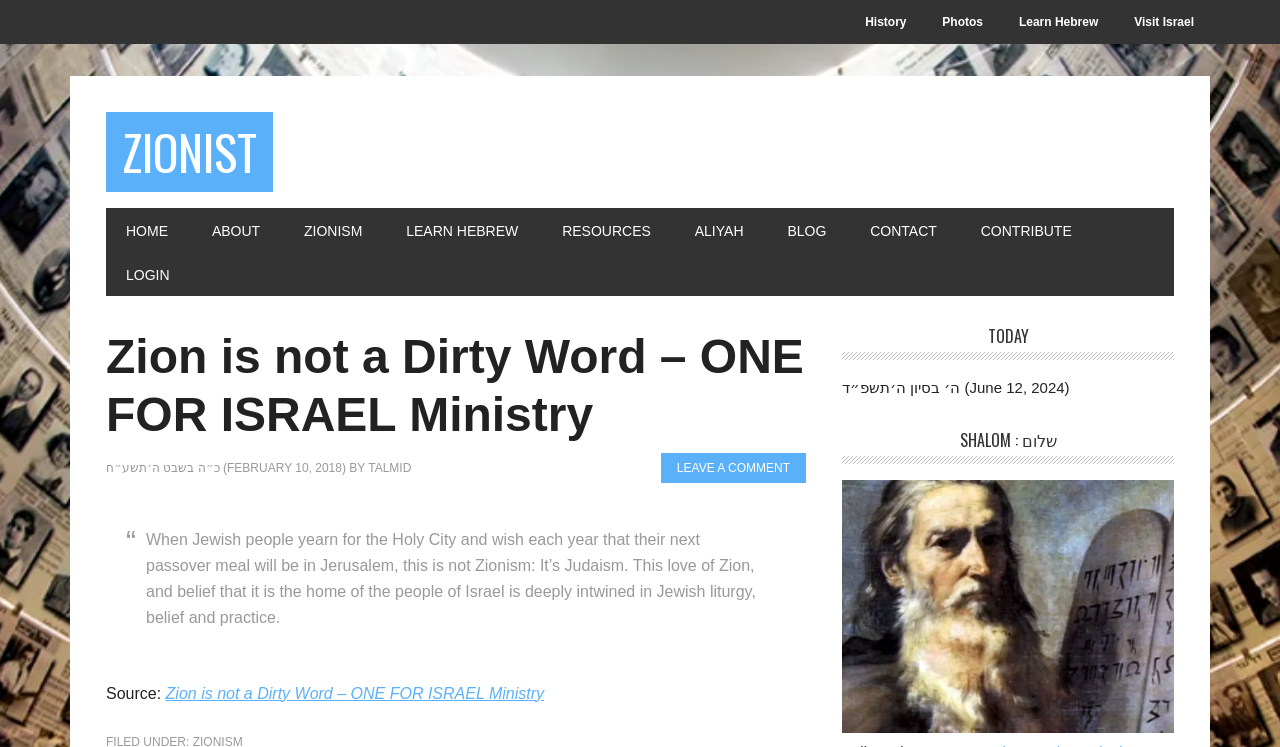Find the bounding box coordinates for the HTML element specified by: "Visit Israel".

[0.874, 0.0, 0.945, 0.059]